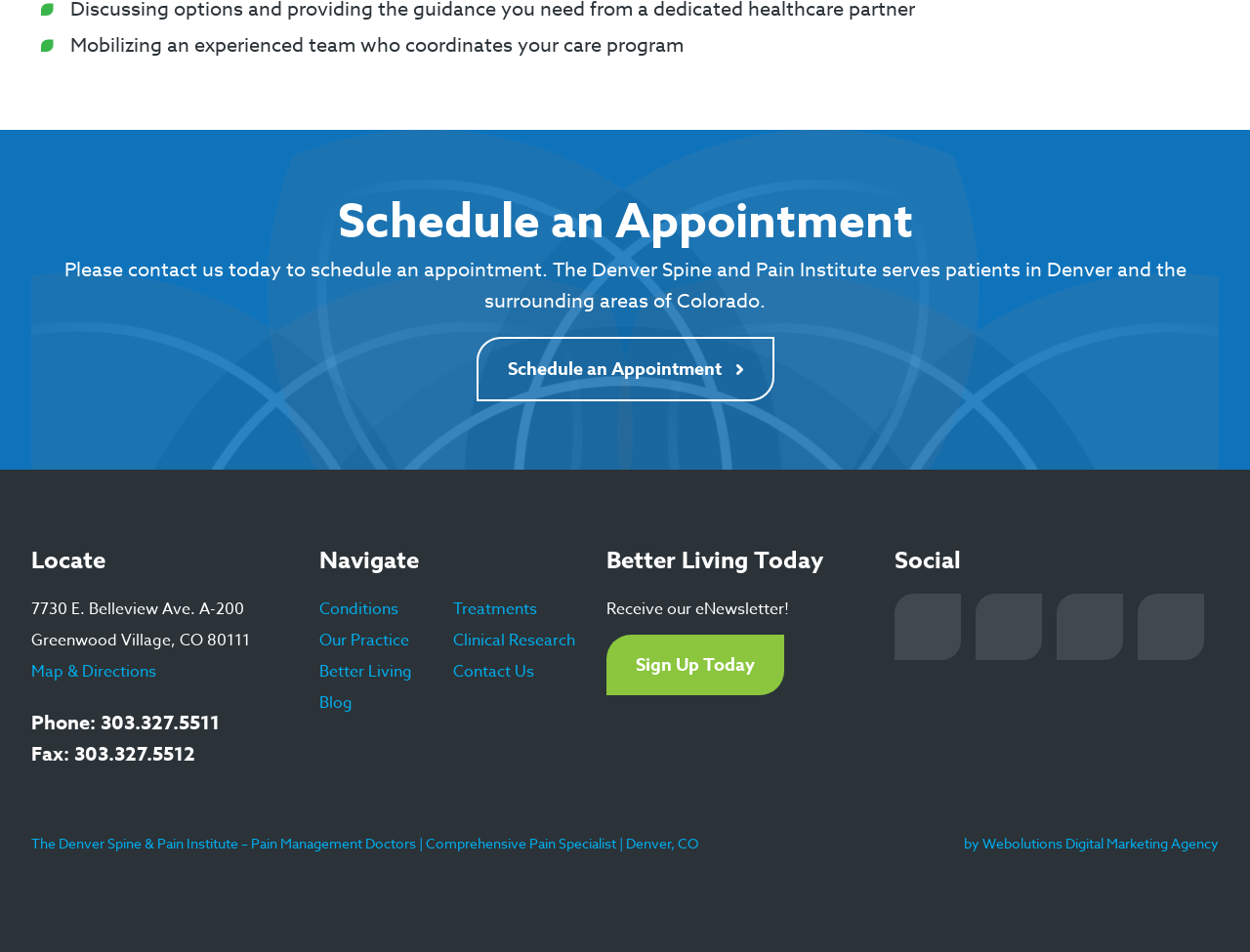Give the bounding box coordinates for the element described as: "Conditions".

[0.255, 0.628, 0.318, 0.653]